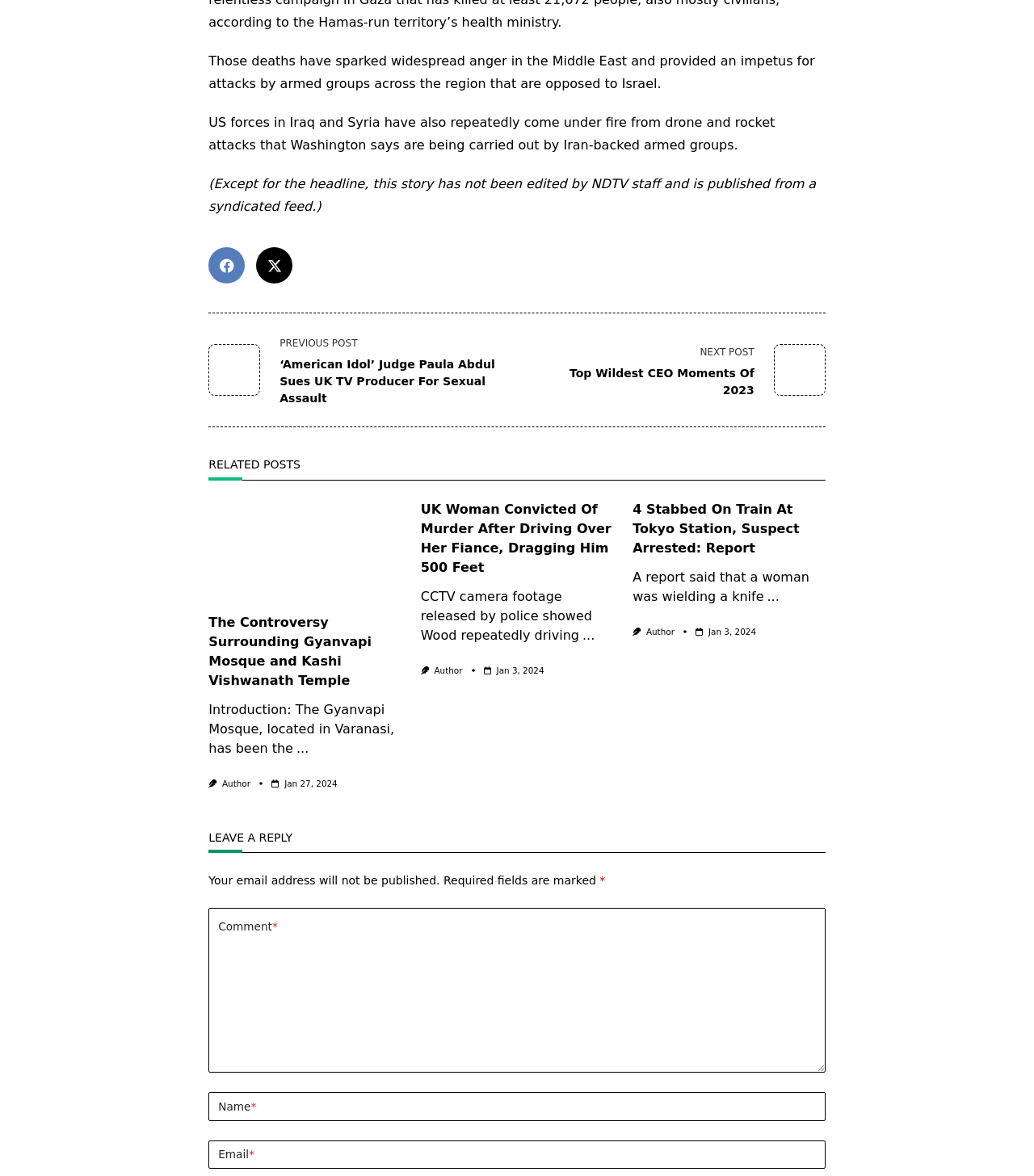Please specify the bounding box coordinates of the clickable region necessary for completing the following instruction: "Click on the previous post link". The coordinates must consist of four float numbers between 0 and 1, i.e., [left, top, right, bottom].

[0.202, 0.283, 0.5, 0.346]